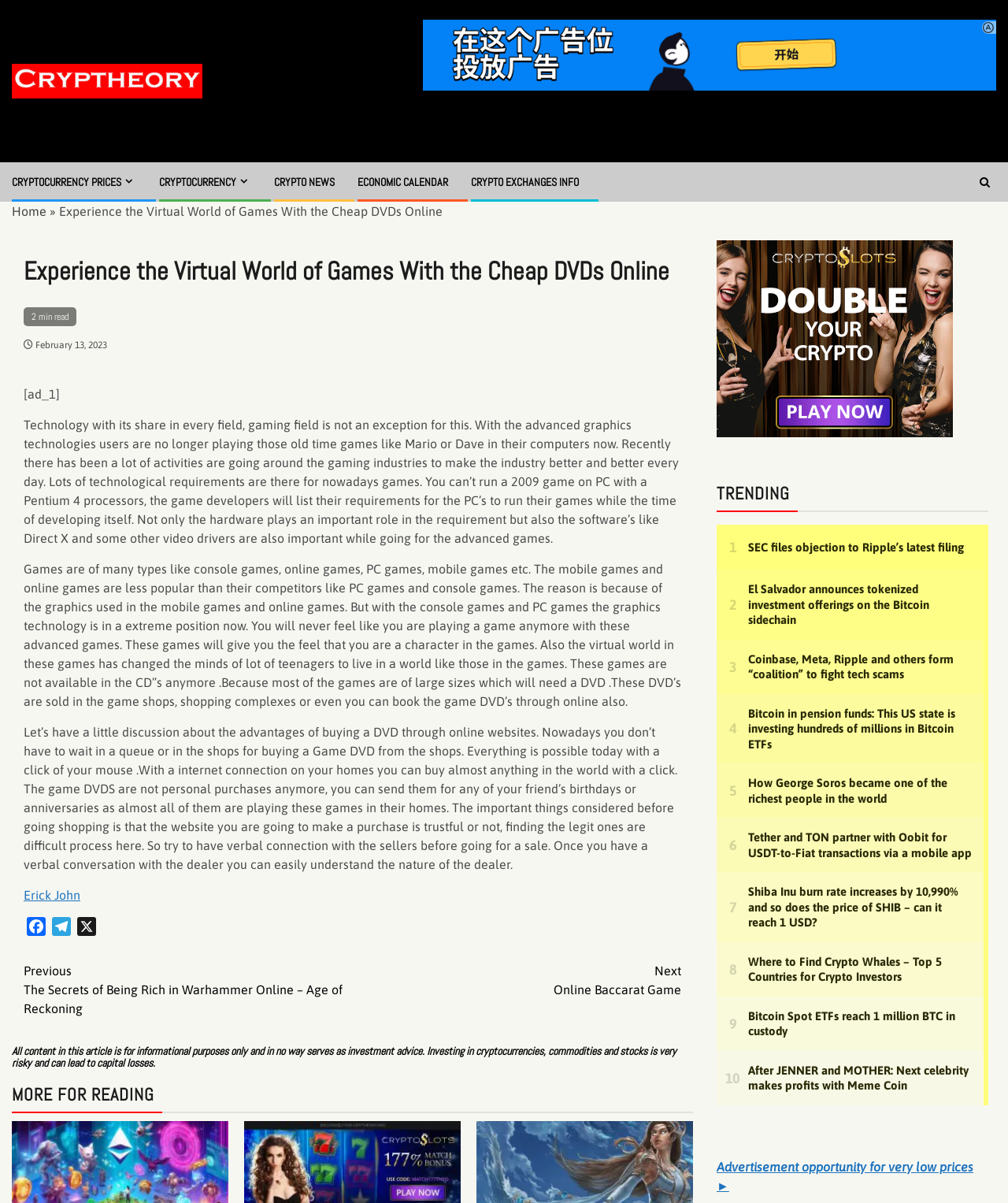What is the difference between mobile games and PC games?
Provide a fully detailed and comprehensive answer to the question.

The article explains that mobile games and online games are less popular than PC games and console games because of the graphics used in mobile games and online games, whereas PC games and console games have advanced graphics technologies.